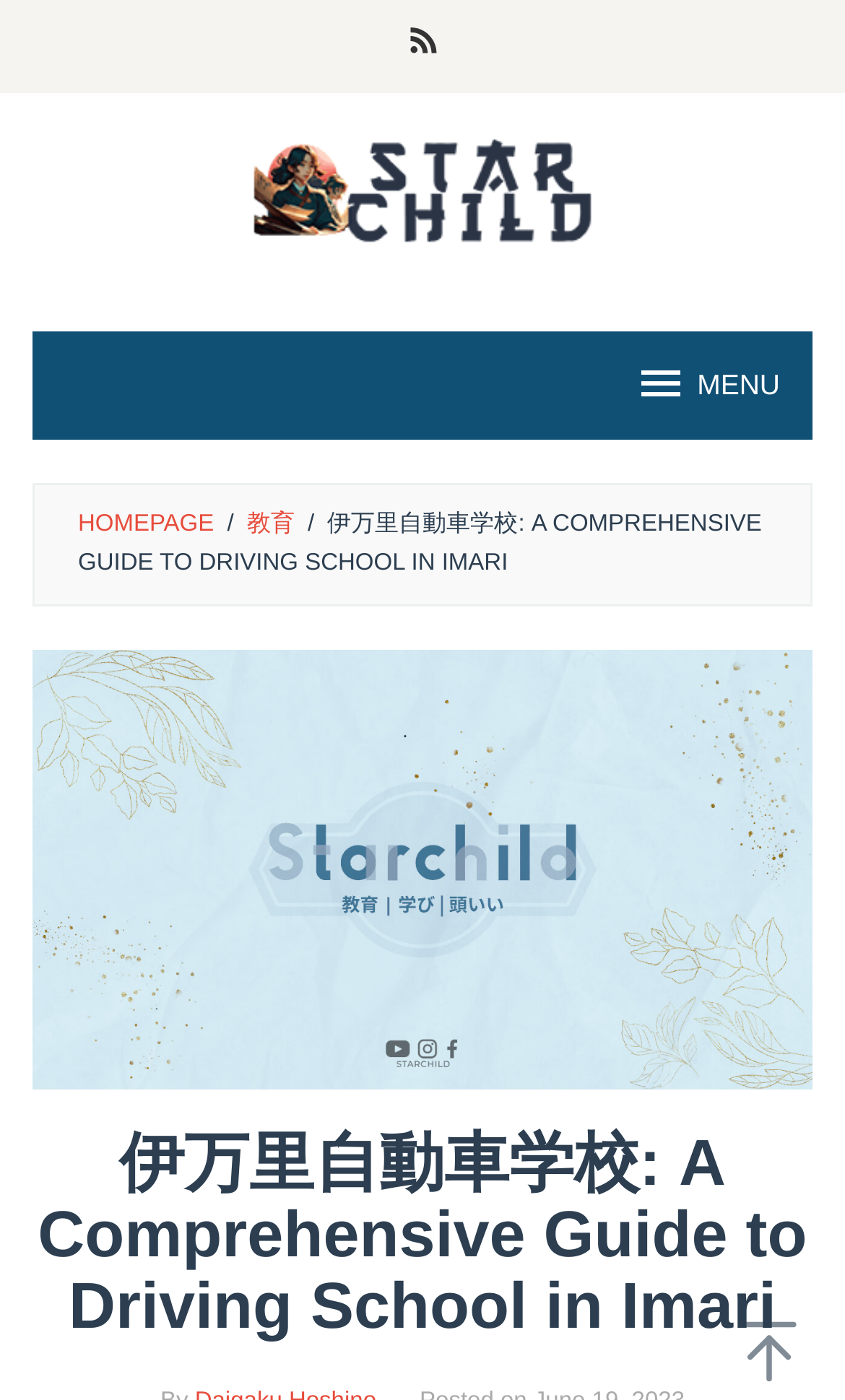What is the image description of the logo?
Using the image, answer in one word or phrase.

Starchild.fm